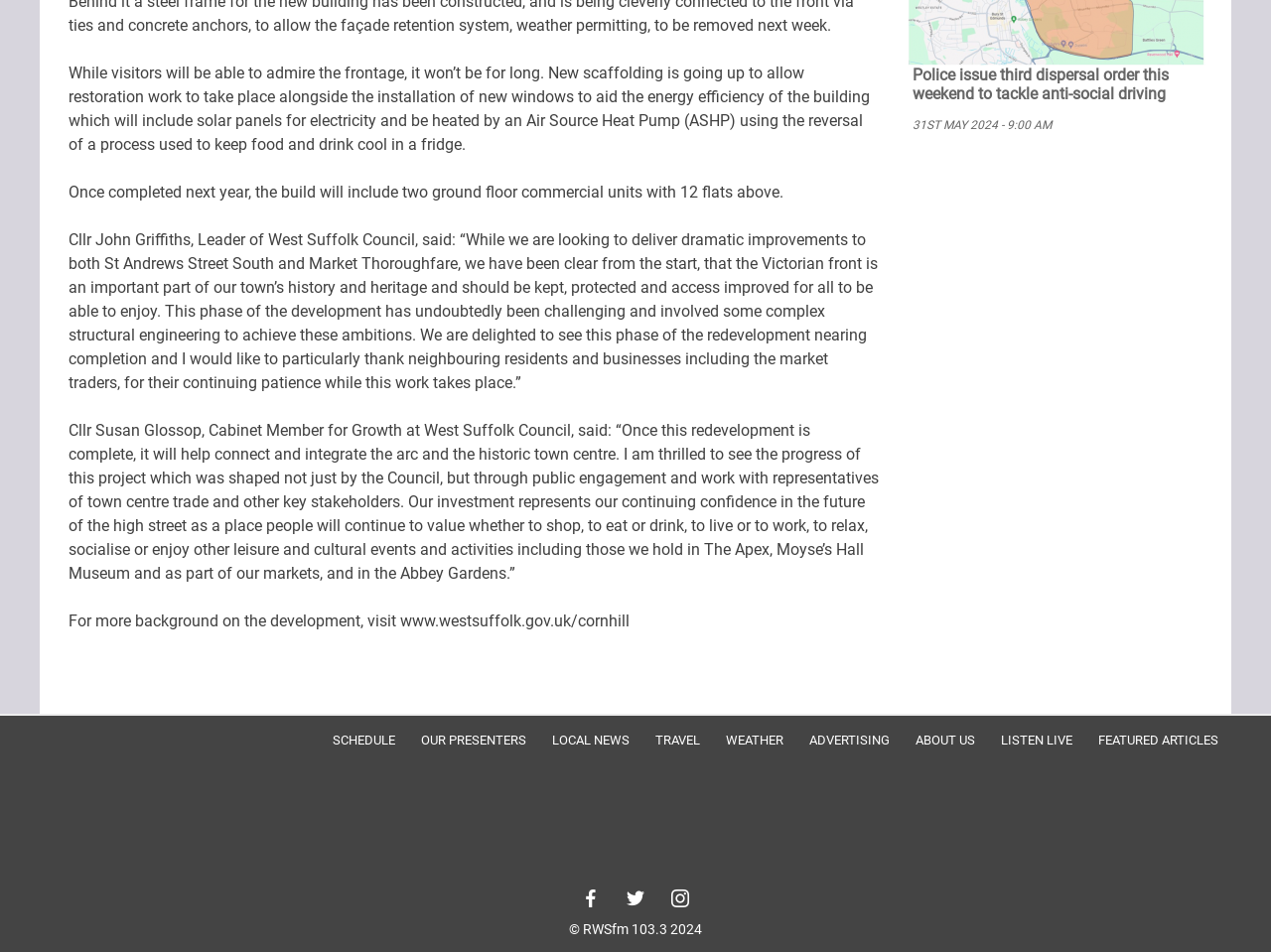Given the content of the image, can you provide a detailed answer to the question?
What is the purpose of the redevelopment?

According to the text, Cllr Susan Glossop states '...it will help connect and integrate the arc and the historic town centre.' which shows the purpose of the redevelopment.